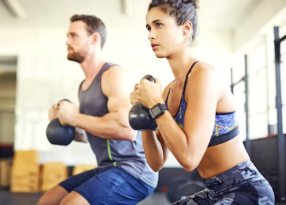Offer a detailed explanation of the image's components.

In an energetic gym setting, two individuals are executing squats while holding kettlebells, showcasing their commitment to fitness. The focus is on their proper form and engagement, with the man positioned slightly behind the woman, both dressed in athletic attire suitable for intense workouts. The backdrop features blurred gym equipment, emphasizing an atmosphere of dedication and strength training. This image might accompany content about health, fitness trends, or exercise techniques, particularly emphasizing effective workout strategies. The caption encourages viewers to continue pursuing their fitness goals, possibly linking to the theme of "Best Sellers in Sports and Fitness."